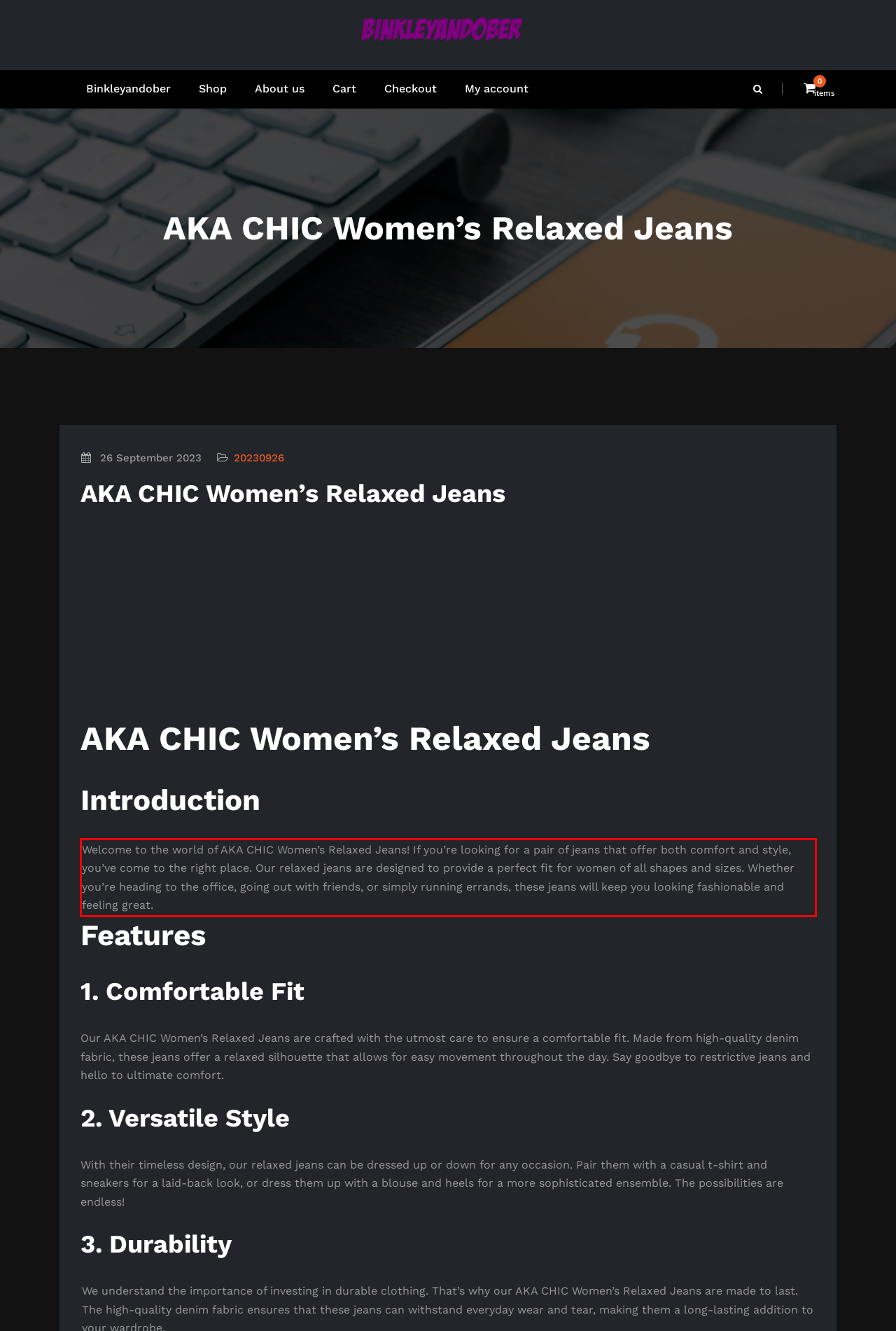Given a webpage screenshot with a red bounding box, perform OCR to read and deliver the text enclosed by the red bounding box.

Welcome to the world of AKA CHIC Women’s Relaxed Jeans! If you’re looking for a pair of jeans that offer both comfort and style, you’ve come to the right place. Our relaxed jeans are designed to provide a perfect fit for women of all shapes and sizes. Whether you’re heading to the office, going out with friends, or simply running errands, these jeans will keep you looking fashionable and feeling great.